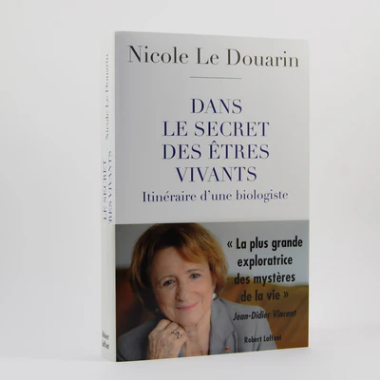What is the title of the book?
Use the image to give a comprehensive and detailed response to the question.

The title of the book is prominently displayed in bold, capital letters on the cover, signaling its focus on biological explorations, which is 'Dans le secret des êtres vivants'.